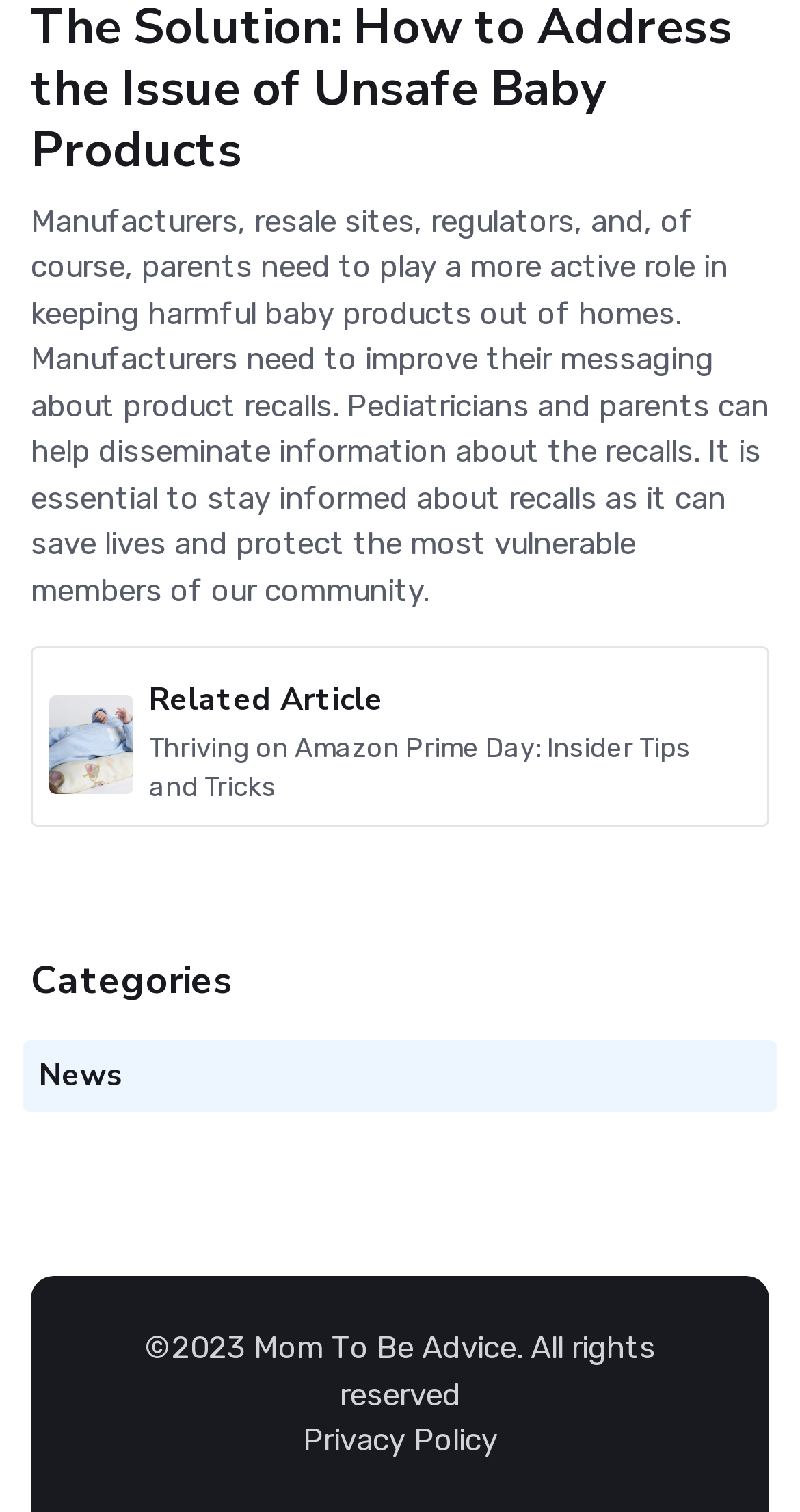Can you give a comprehensive explanation to the question given the content of the image?
What are the categories listed on the webpage?

The webpage lists 'News' as one of the categories, which suggests that the webpage provides news-related content. There might be other categories as well, but 'News' is the only one visible on the current webpage.